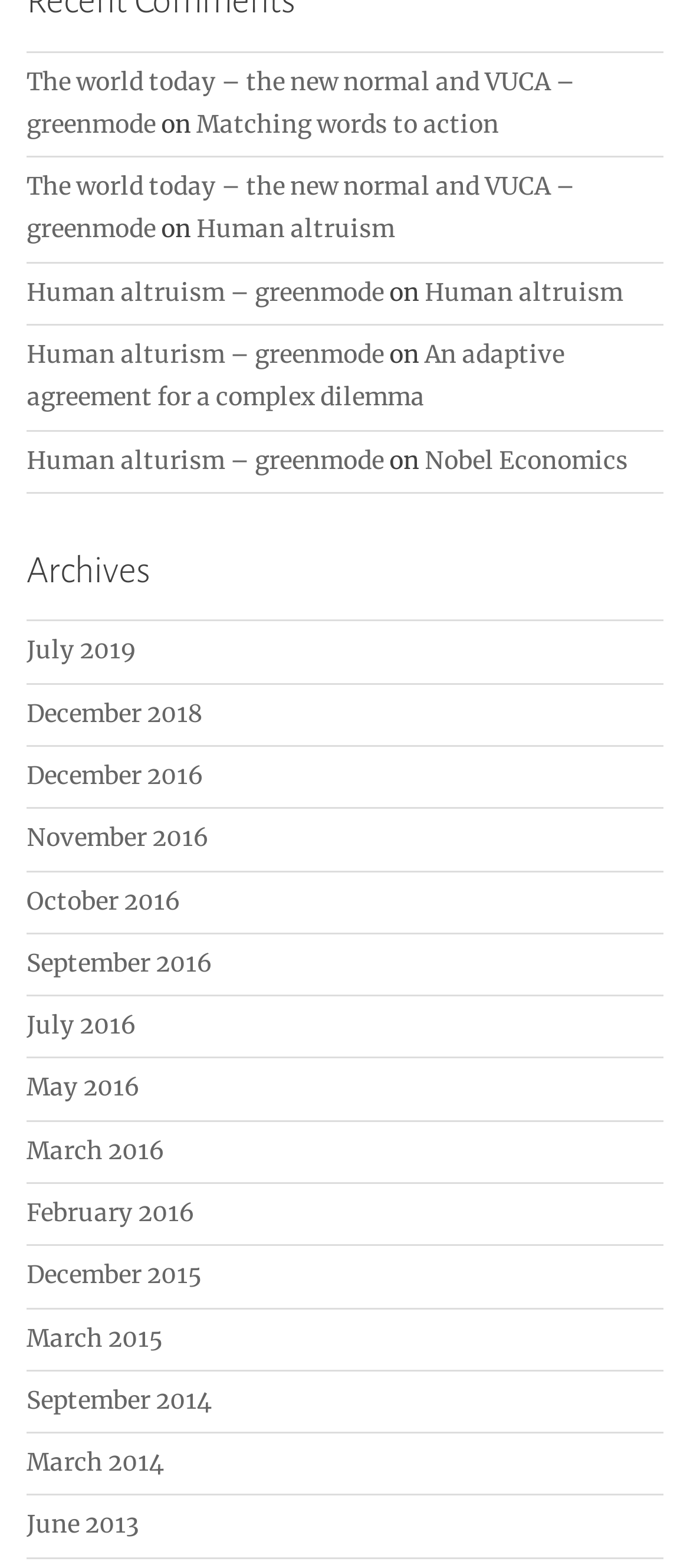How many archive links are there?
Based on the screenshot, answer the question with a single word or phrase.

13